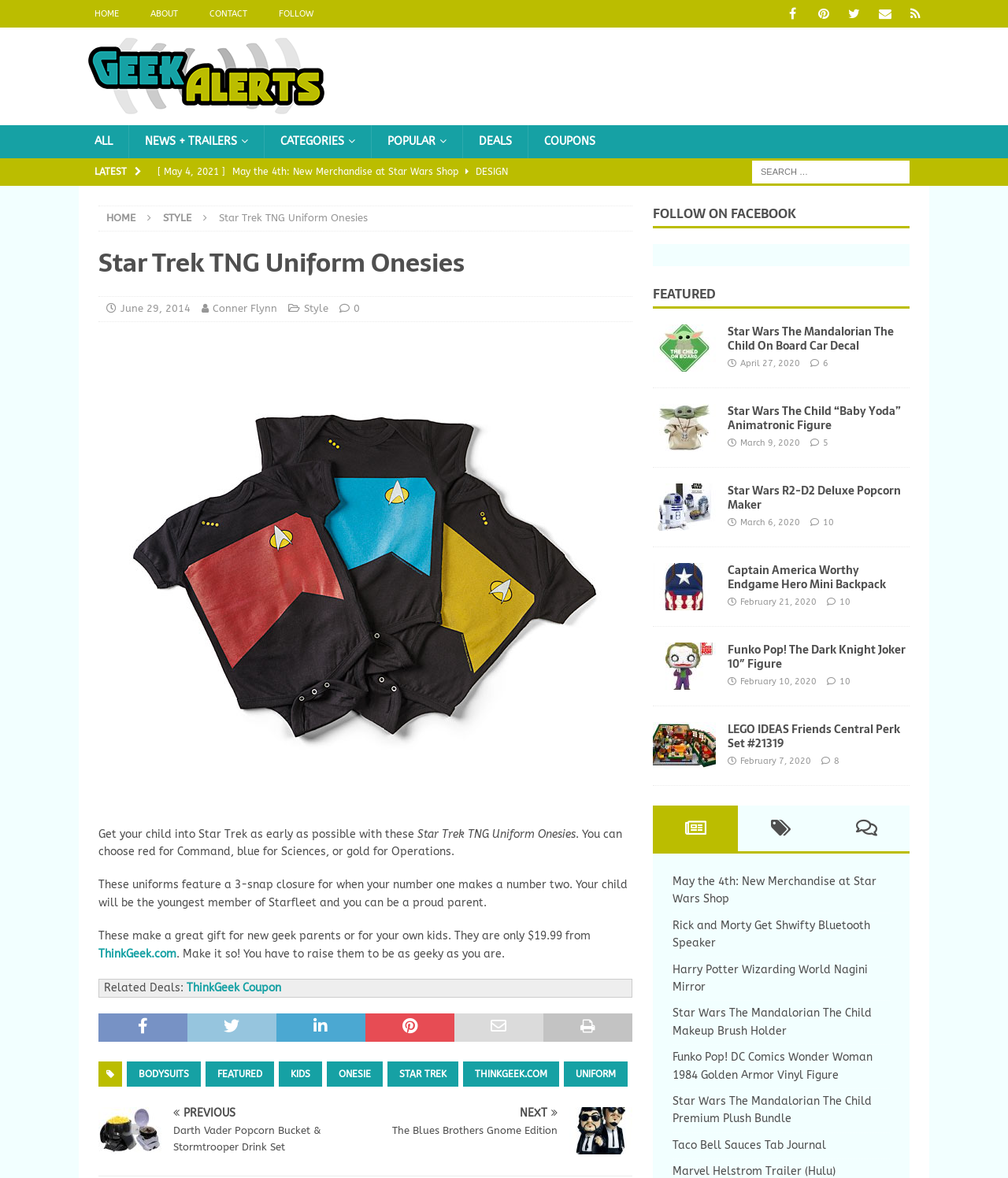Specify the bounding box coordinates of the element's region that should be clicked to achieve the following instruction: "Visit The Nation Newspaper whatsapp channel". The bounding box coordinates consist of four float numbers between 0 and 1, in the format [left, top, right, bottom].

None